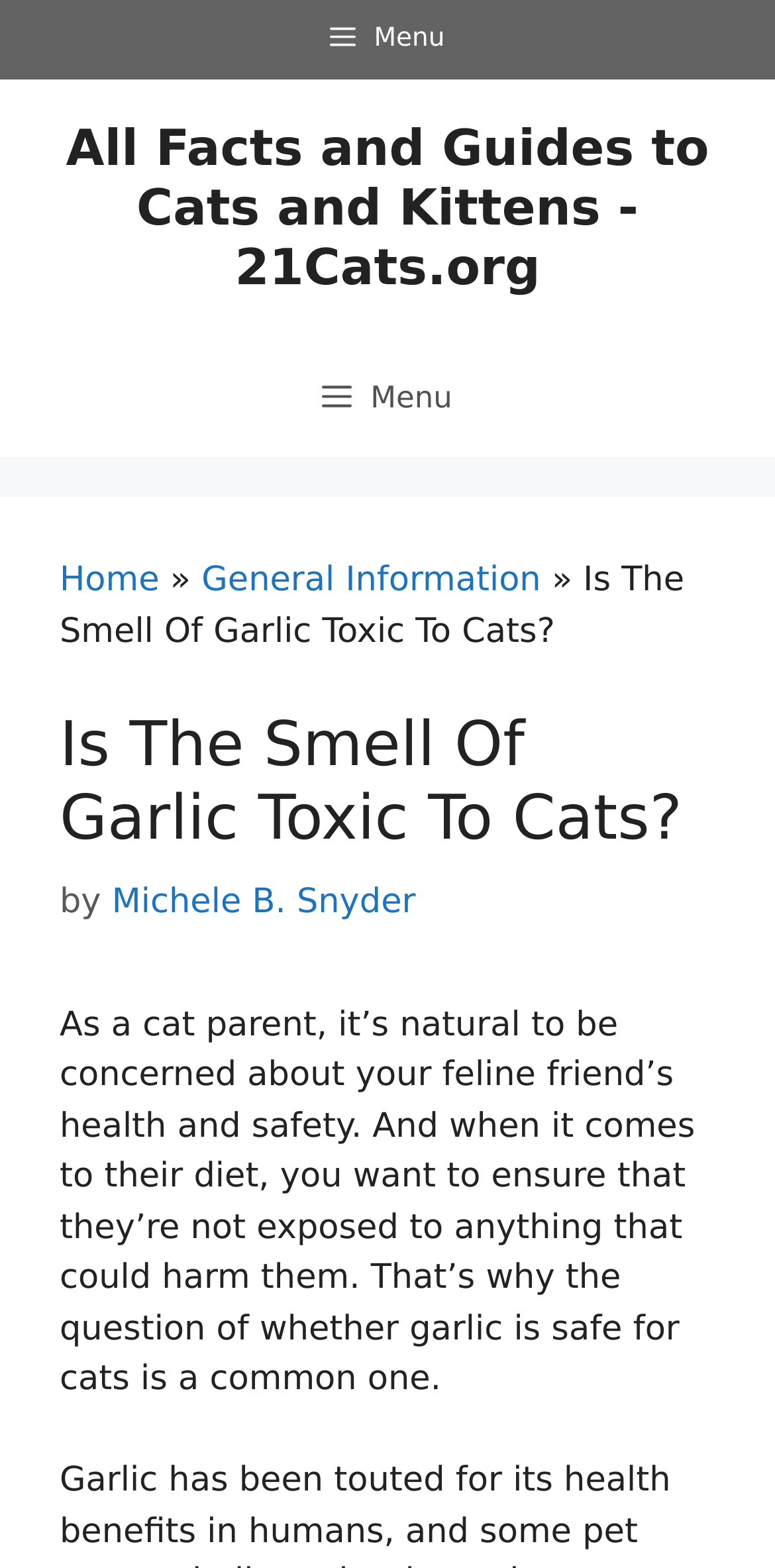What is the category of the current article?
Provide a concise answer using a single word or phrase based on the image.

General Information